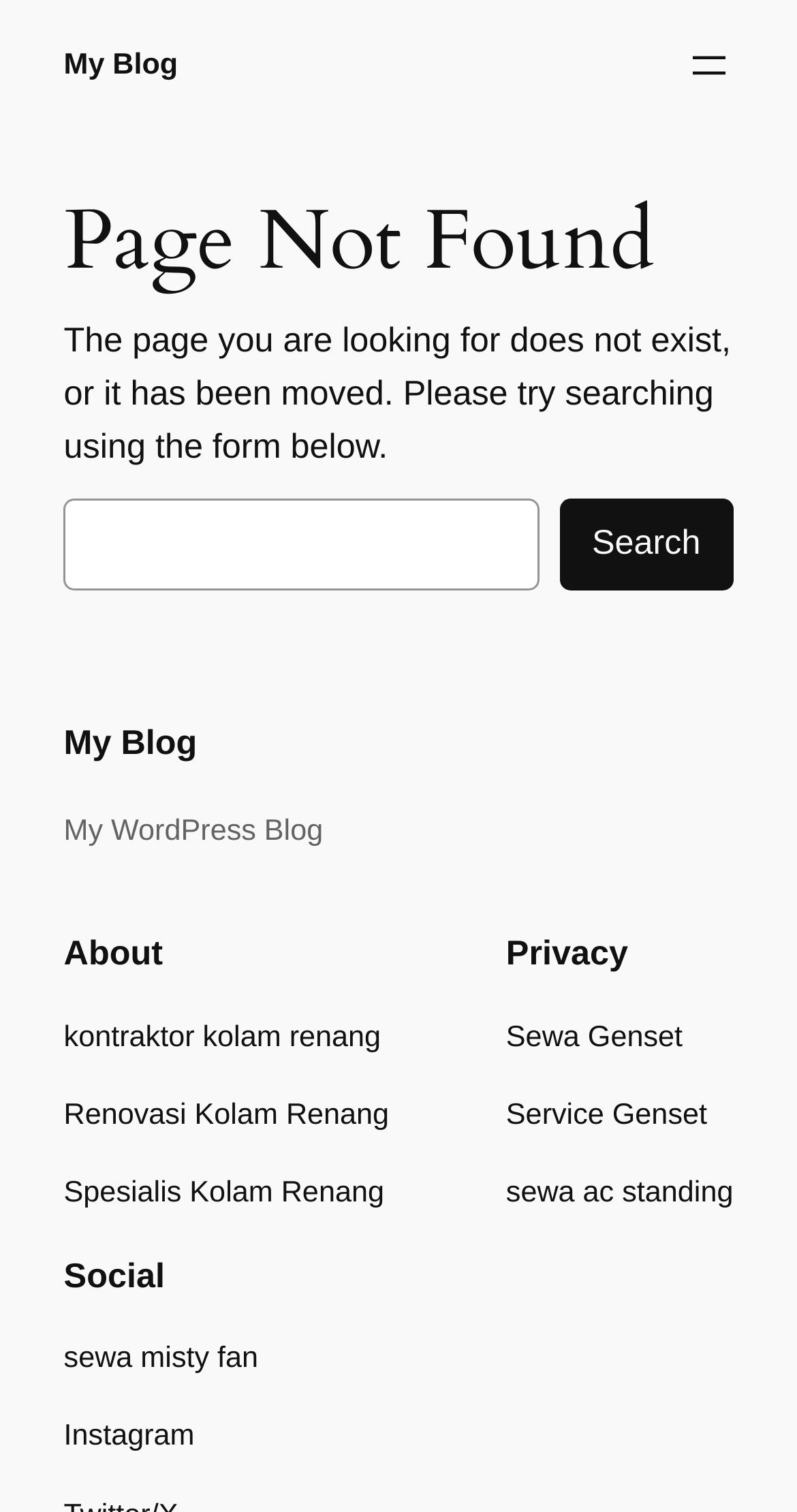Answer the question below using just one word or a short phrase: 
What is the topic of the first link in the navigation section?

Kolam Renang